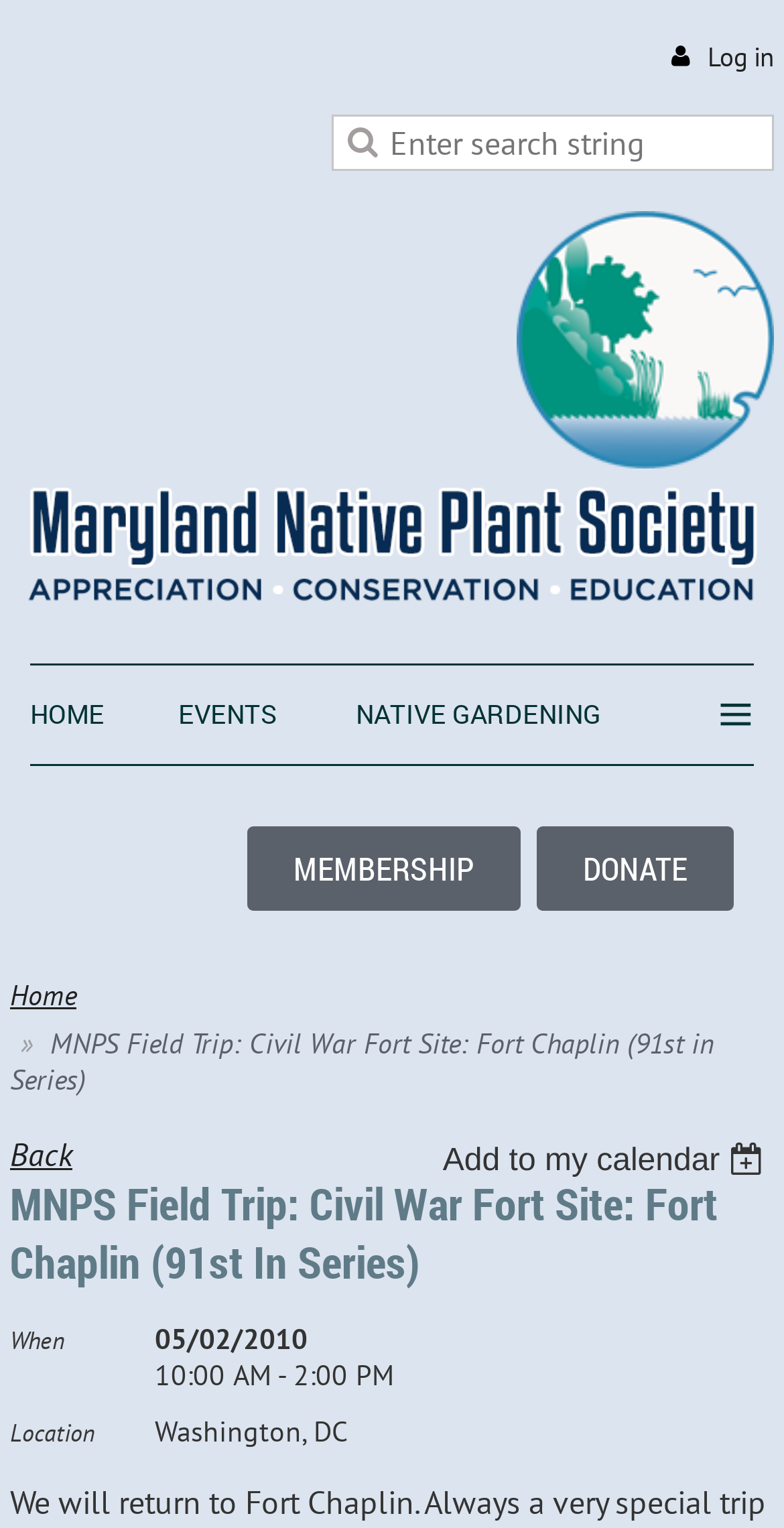Identify the bounding box for the UI element that is described as follows: "Log in".

[0.846, 0.026, 0.987, 0.049]